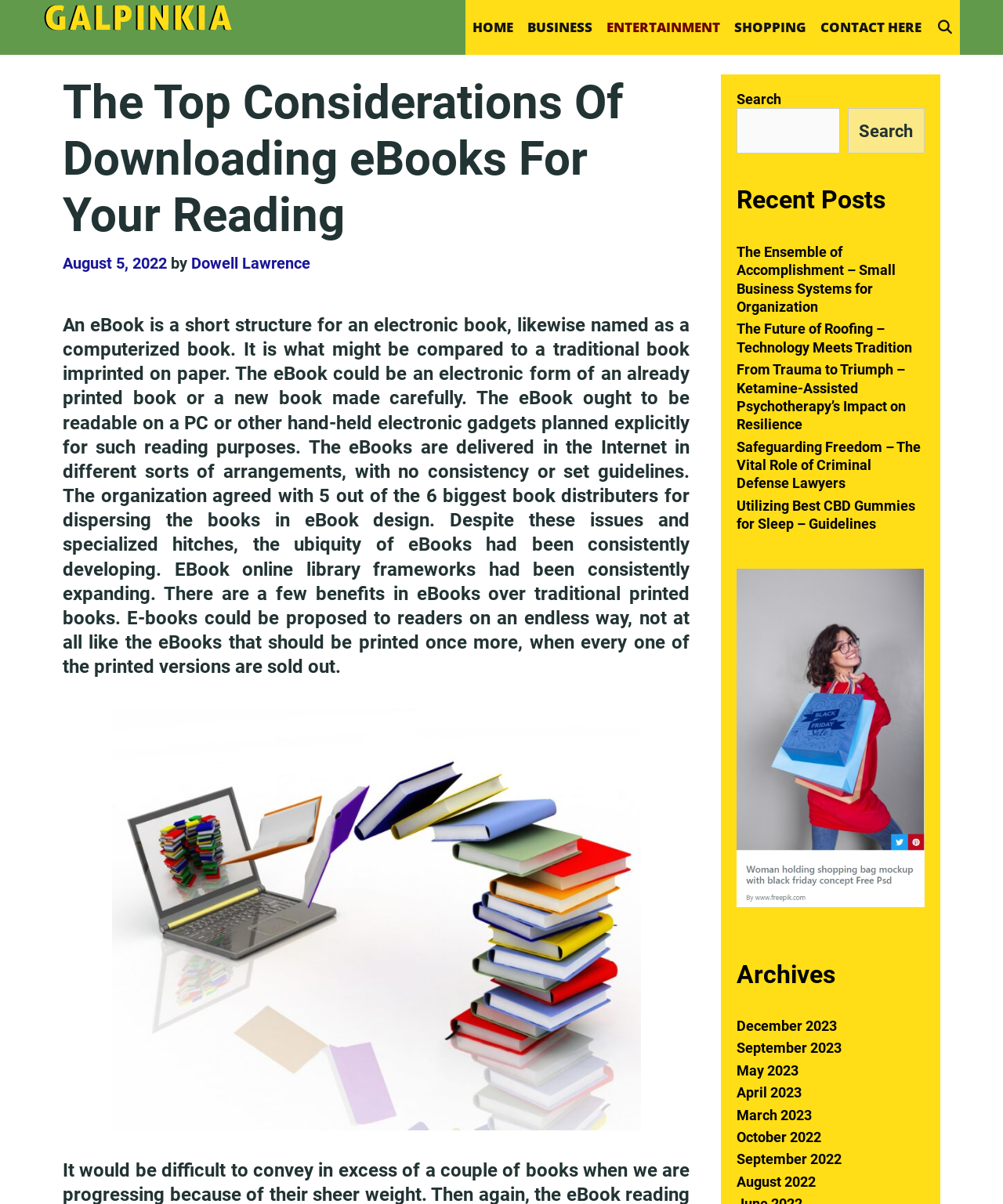Can you show the bounding box coordinates of the region to click on to complete the task described in the instruction: "Read the article about The Top Considerations Of Downloading eBooks For Your Reading"?

[0.062, 0.062, 0.688, 0.202]